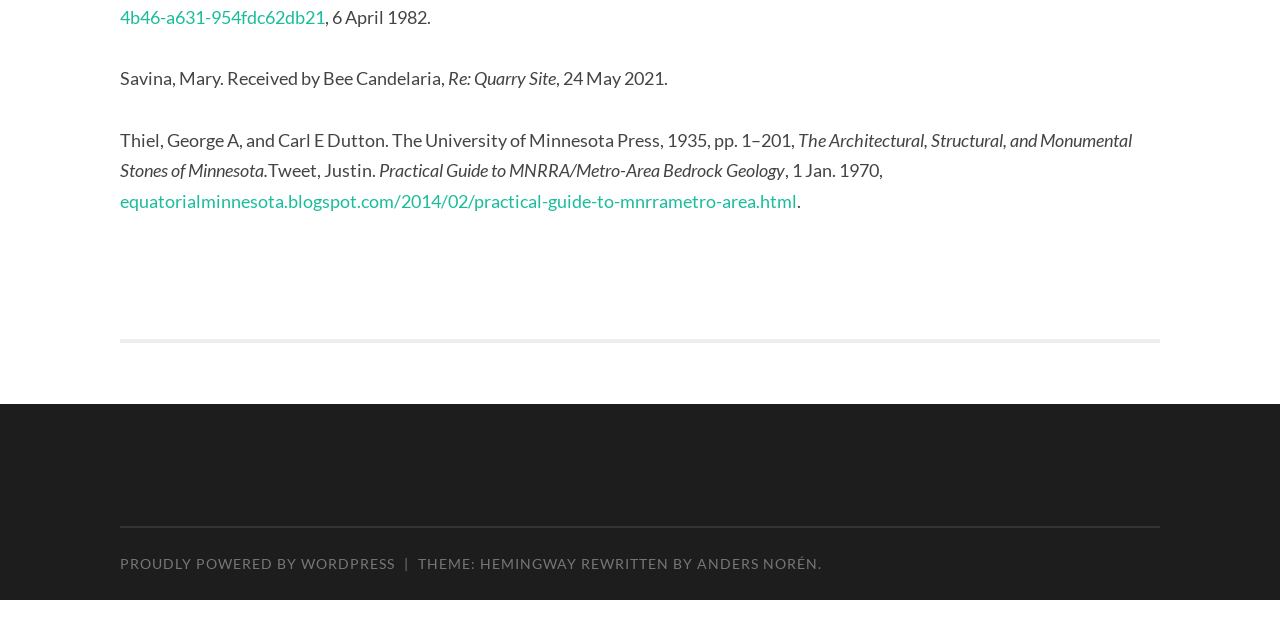What is the URL of the linked webpage?
Look at the image and provide a detailed response to the question.

The webpage contains a link with the URL 'equatorialminnesota.blogspot.com/2014/02/practical-guide-to-mnrrametro-area.html'.